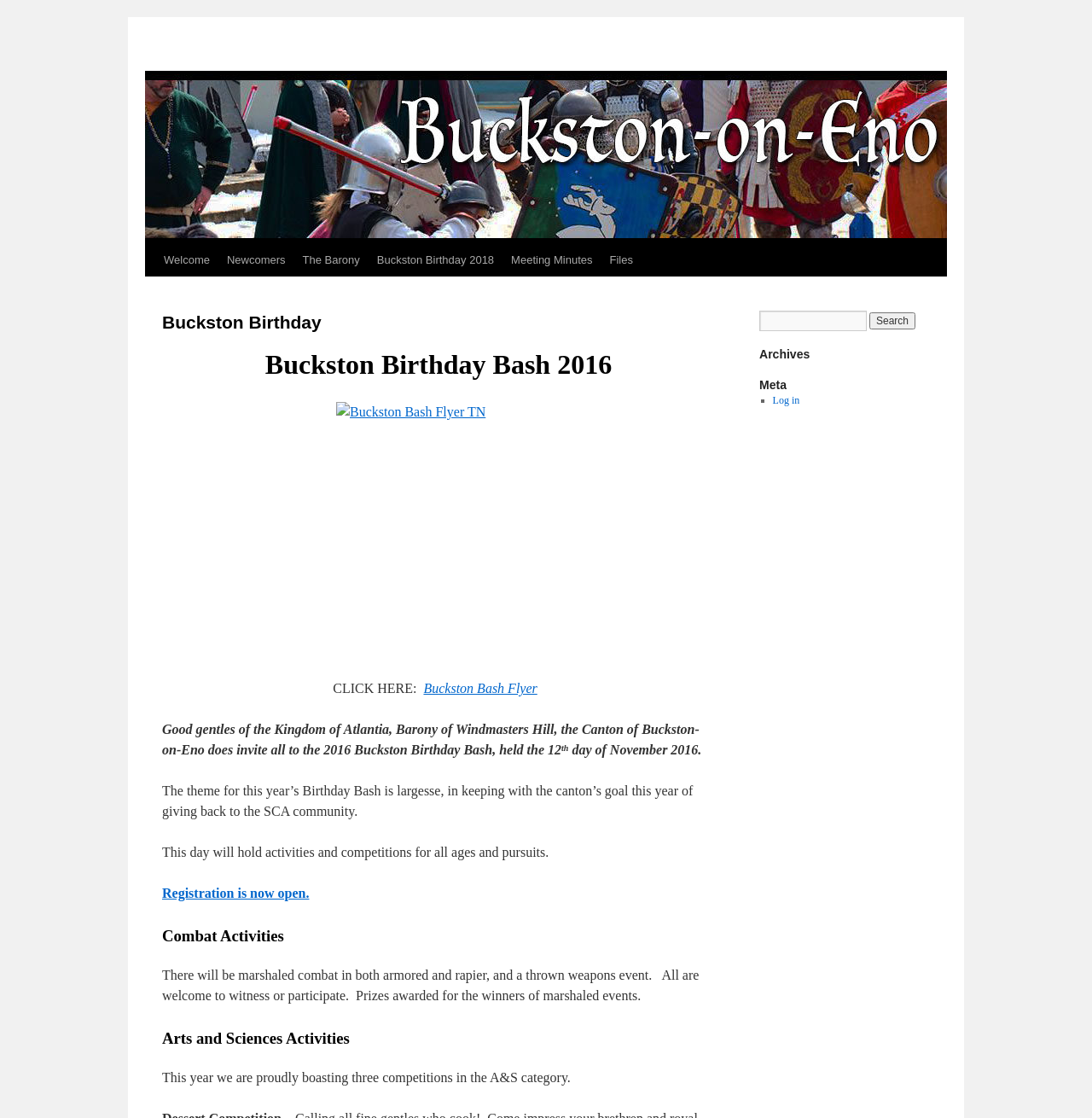Write an extensive caption that covers every aspect of the webpage.

The webpage is about the Buckston Birthday celebration, specifically the 2016 Buckston Birthday Bash. At the top, there are several links, including "Skip to content", "Welcome", "Newcomers", "The Barony", "Buckston Birthday 2018", "Meeting Minutes", and "Files". 

Below these links, there is a heading that reads "Buckston Birthday" followed by another heading that reads "Buckston Birthday Bash 2016". 

To the right of these headings, there is a link to a flyer for the Buckston Bash, accompanied by an image of the flyer. Below this, there is a static text that reads "CLICK HERE:" followed by another link to the Buckston Bash Flyer.

The main content of the webpage starts with an invitation to the 2016 Buckston Birthday Bash, held on November 12, 2016. The theme of the event is largesse, and it will feature activities and competitions for all ages and pursuits. 

There are two main sections: "Combat Activities" and "Arts and Sciences Activities". The "Combat Activities" section mentions that there will be marshaled combat in both armored and rapier, and a thrown weapons event, with prizes awarded for the winners. 

The "Arts and Sciences Activities" section mentions that there will be three competitions in this category. 

On the right side of the webpage, there is a complementary section with a search bar and a button to search. Below this, there are headings for "Archives" and "Meta", followed by a link to log in.